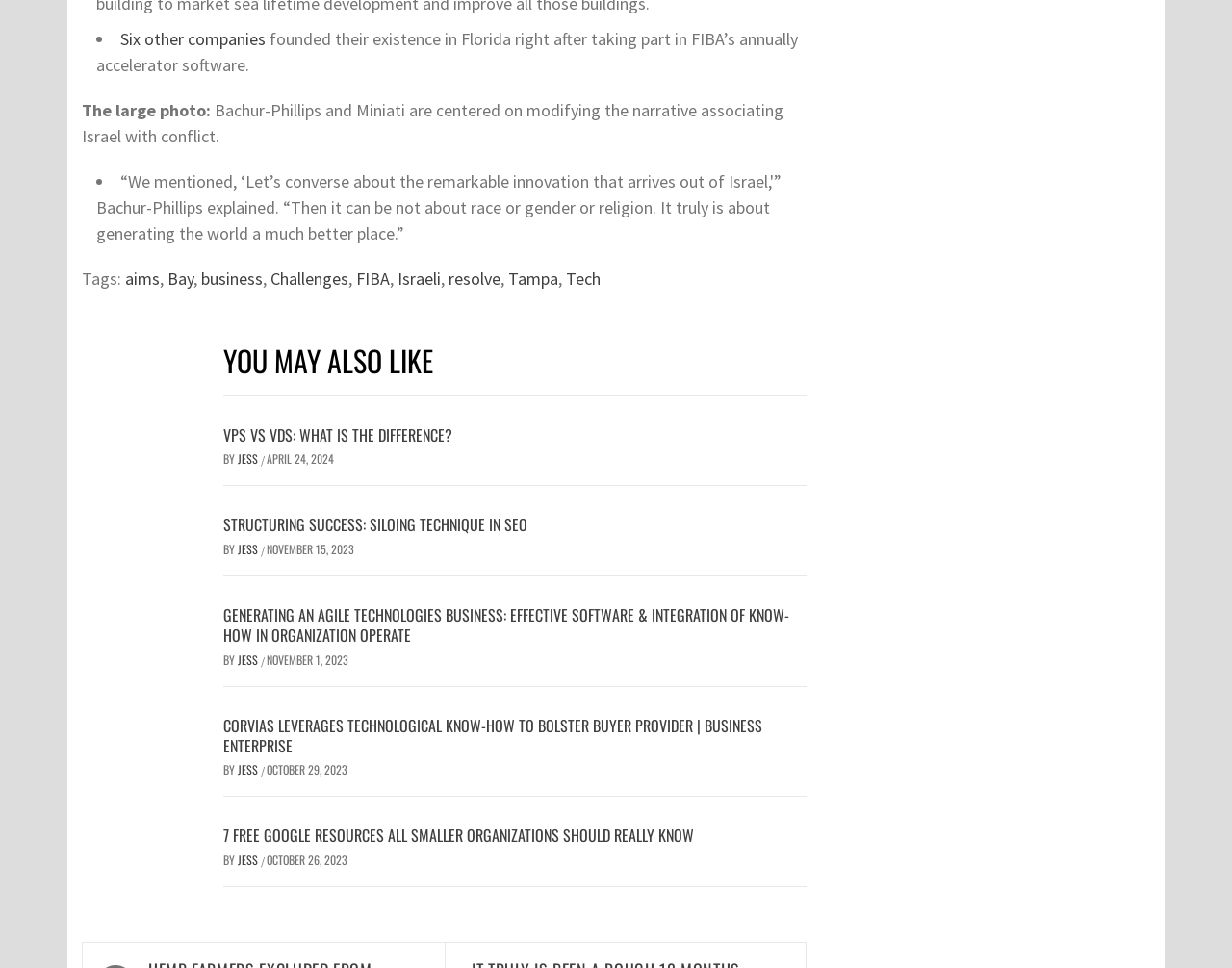Using the description "Six other companies", predict the bounding box of the relevant HTML element.

[0.098, 0.028, 0.216, 0.051]